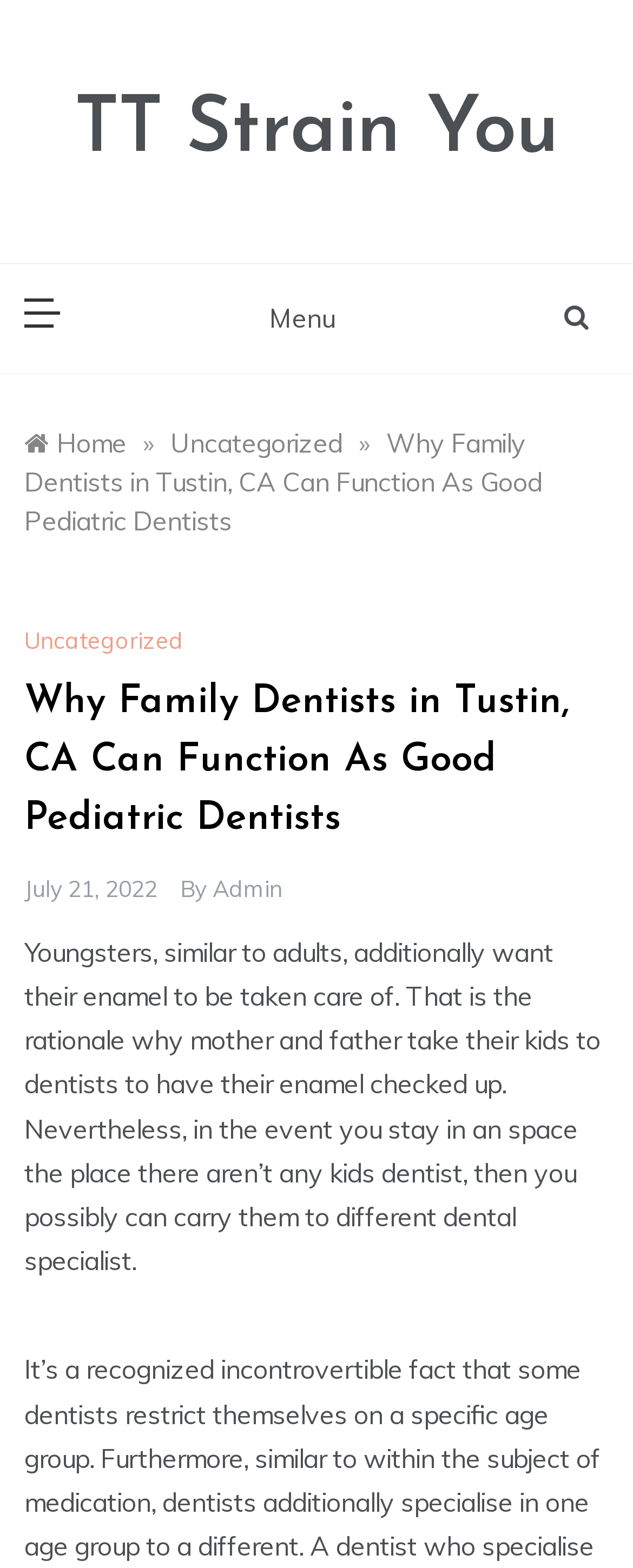When was the current article published?
Using the information presented in the image, please offer a detailed response to the question.

I found the publication date by looking at the section below the article title, where it says 'July 21, 2022', which indicates the date the article was published.